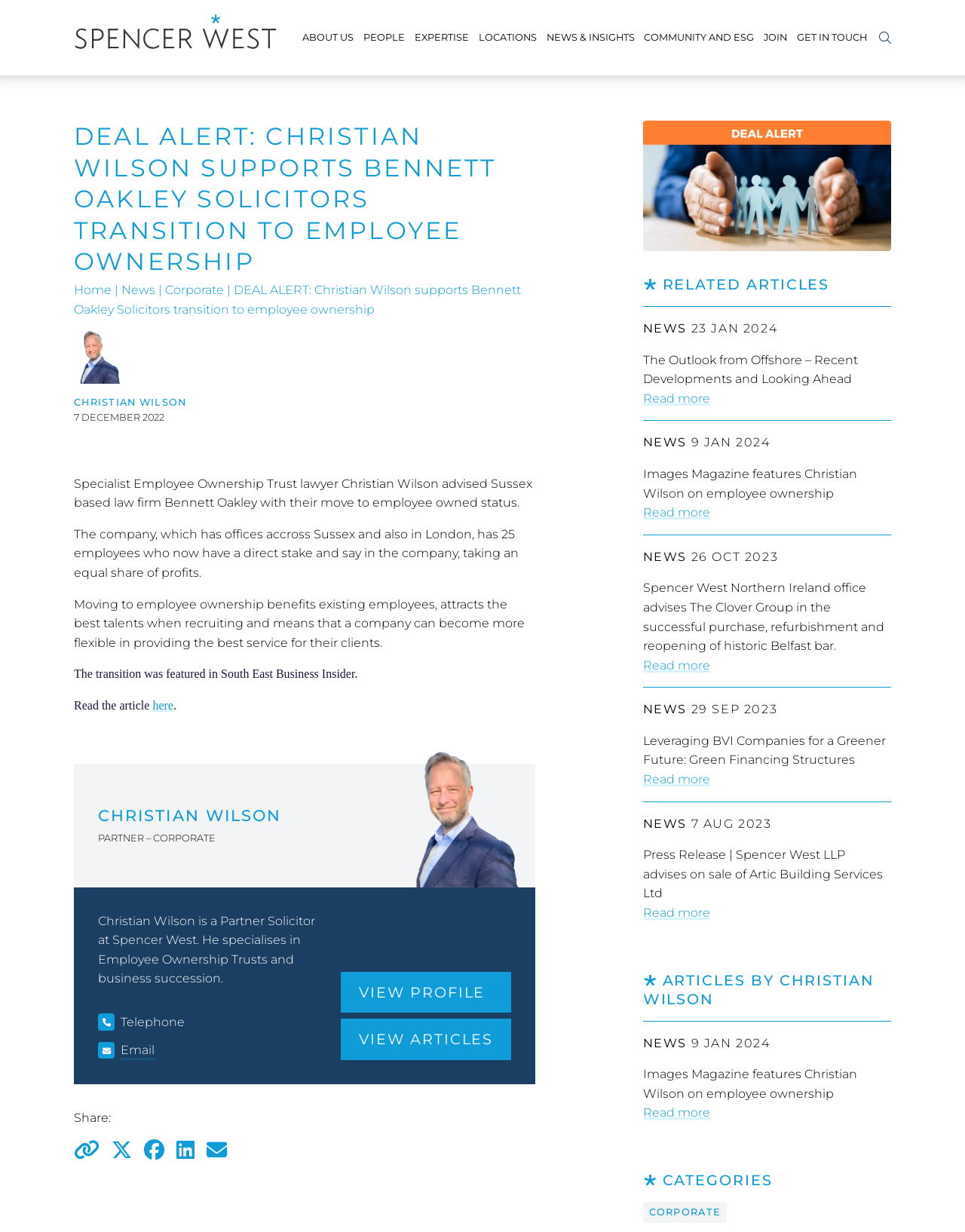Generate an in-depth caption that captures all aspects of the webpage.

This webpage appears to be a news article or blog post from a law firm, Spencer West. At the top of the page, there is a logo of Spencer West, followed by a navigation menu with links to various sections of the website, including "ABOUT US", "PEOPLE", "EXPERTISE", and more.

Below the navigation menu, there is a main content area that takes up most of the page. The article's title, "DEAL ALERT: Christian Wilson supports Bennett Oakley Solicitors transition to employee ownership", is displayed prominently in a large font size. The article's content is divided into several paragraphs, with the first paragraph providing an overview of the deal.

To the right of the article's title, there is a smaller section with a heading "RELATED ARTICLES" that lists several news articles, each with a title, date, and a "Read more" link. These articles appear to be related to the main article and are displayed in a vertical list.

At the bottom of the page, there is a section with a heading "ARTICLES BY CHRISTIAN WILSON" that lists several more news articles, again with titles, dates, and "Read more" links. This section appears to be a collection of articles written by Christian Wilson, a partner at Spencer West.

Throughout the page, there are several links to other sections of the website, including "VIEW PROFILE" and "VIEW ARTICLES", which suggest that the website has a section dedicated to Christian Wilson's profile and articles. There are also social media sharing links at the bottom of the page.

Overall, the webpage appears to be a news article or blog post from a law firm, with a focus on a specific deal and related articles, as well as a section dedicated to articles written by one of the firm's partners.